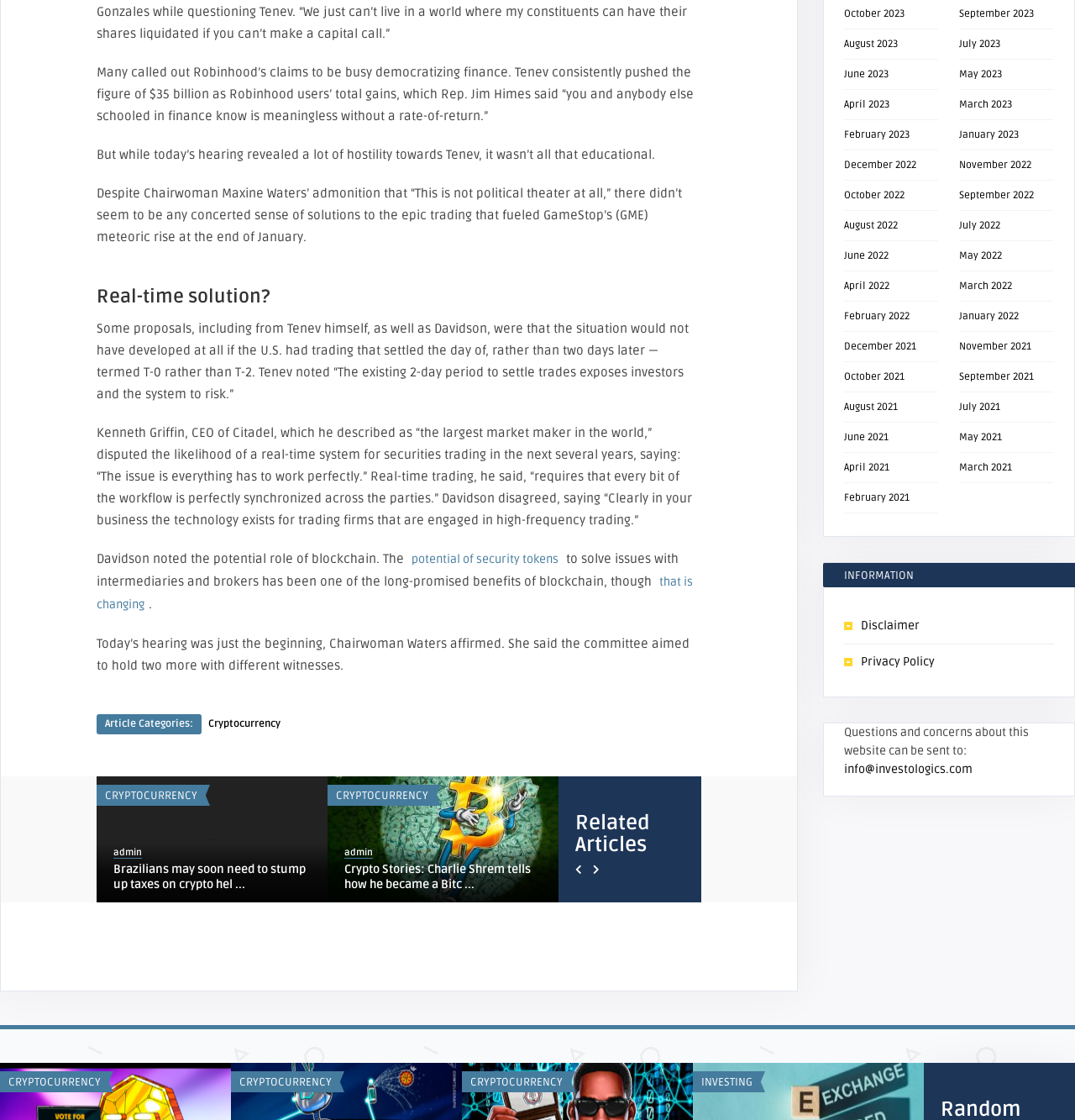Respond with a single word or phrase:
Who is the CEO of Citadel?

Kenneth Griffin